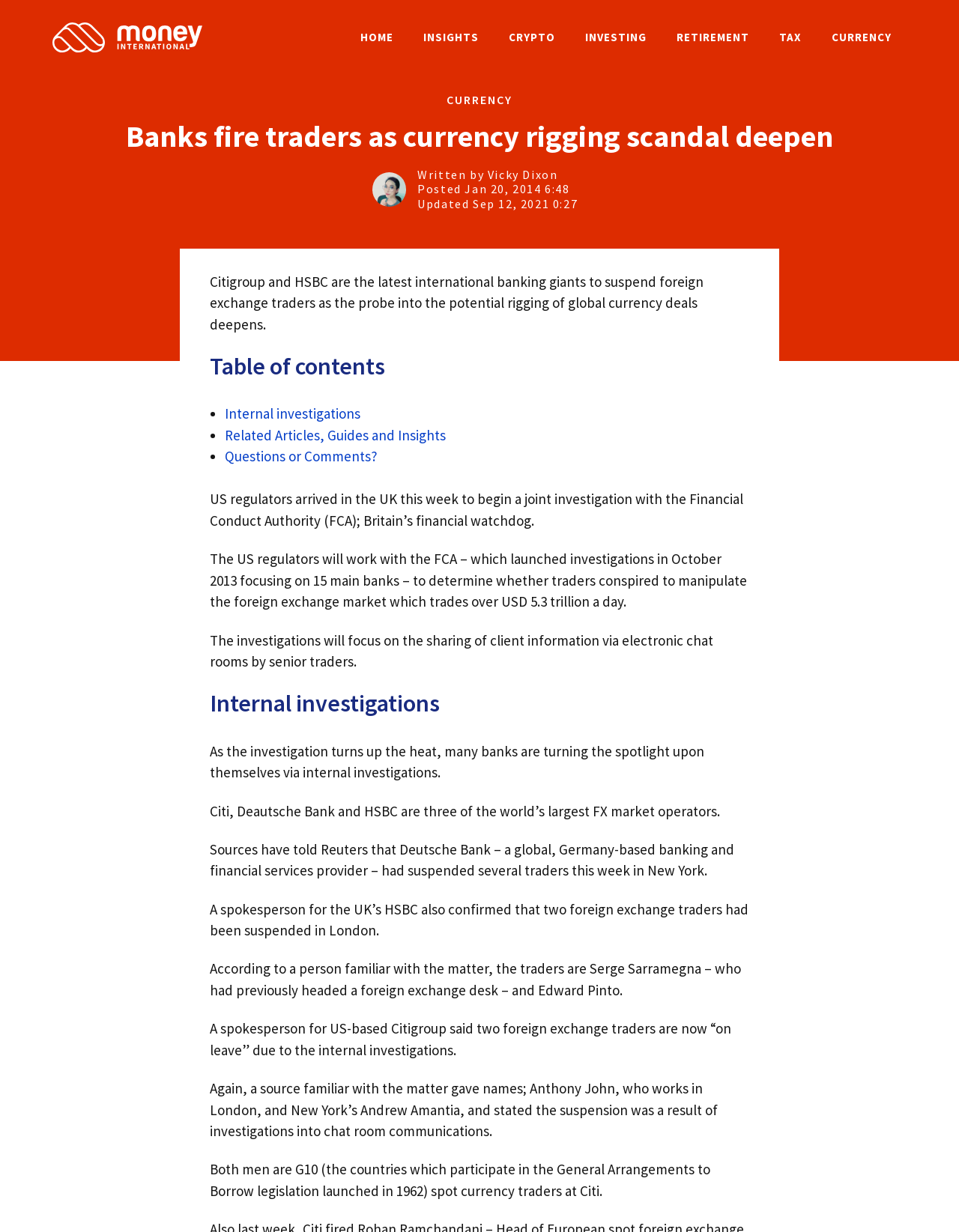Find the bounding box coordinates of the UI element according to this description: "Questions or Comments?".

[0.234, 0.363, 0.394, 0.378]